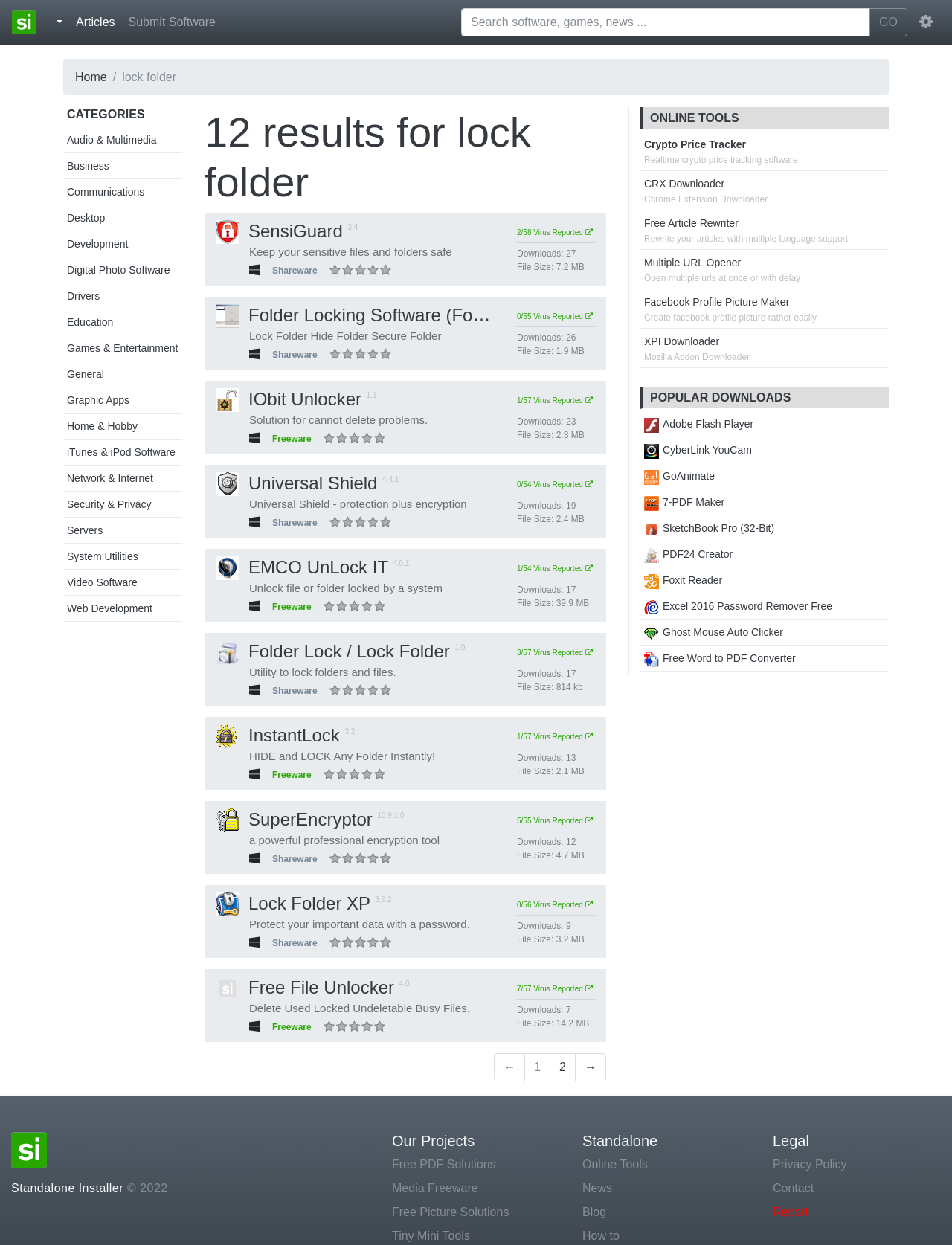Determine the bounding box coordinates of the element that should be clicked to execute the following command: "Search software, games, news...".

[0.484, 0.007, 0.914, 0.029]